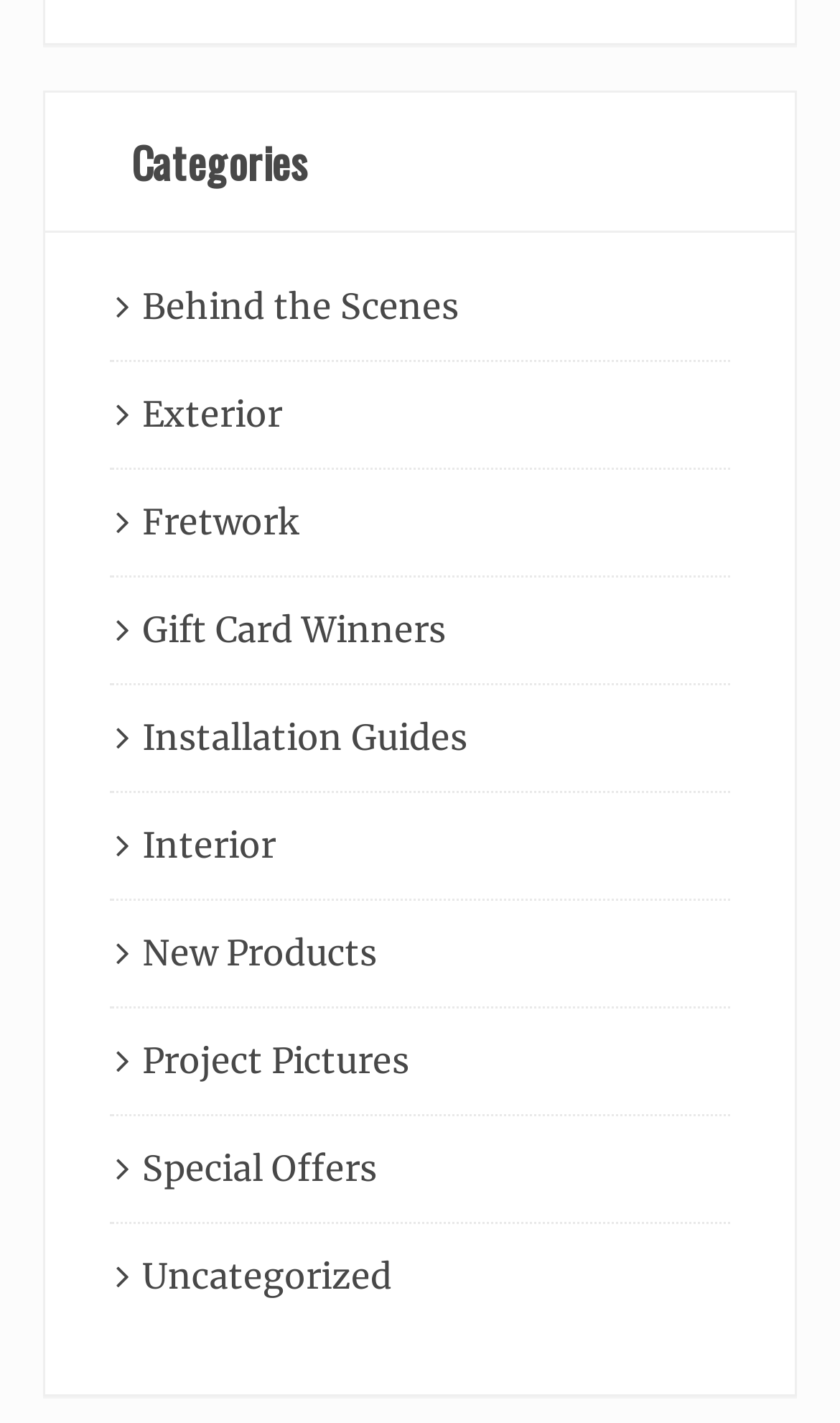Please identify the bounding box coordinates of the element's region that needs to be clicked to fulfill the following instruction: "view special offers". The bounding box coordinates should consist of four float numbers between 0 and 1, i.e., [left, top, right, bottom].

[0.169, 0.805, 0.449, 0.836]